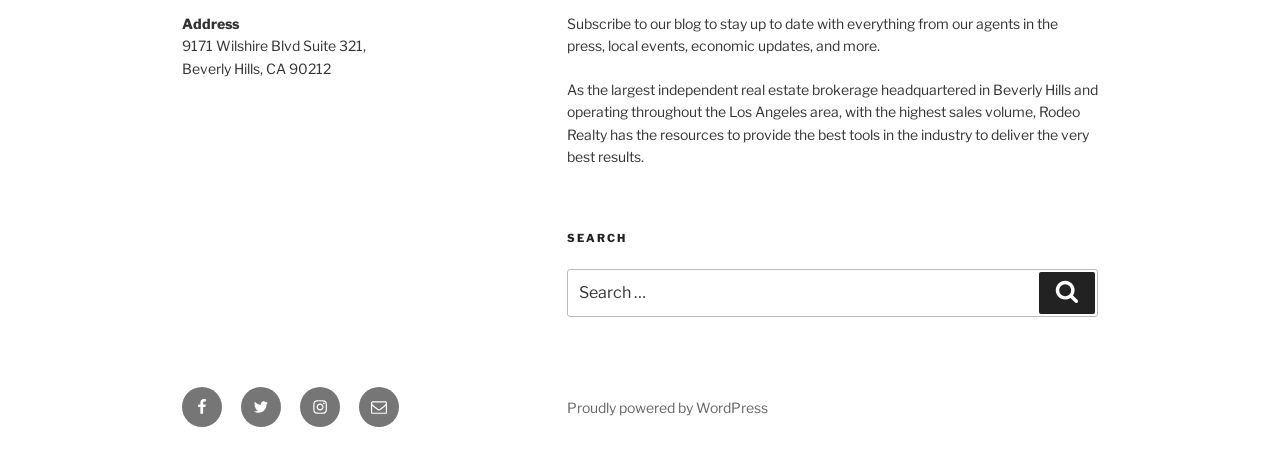Please look at the image and answer the question with a detailed explanation: What is the name of the content management system used by Rodeo Realty?

At the bottom of the webpage, there is a link that says 'Proudly powered by WordPress', which indicates that Rodeo Realty uses WordPress as its content management system.